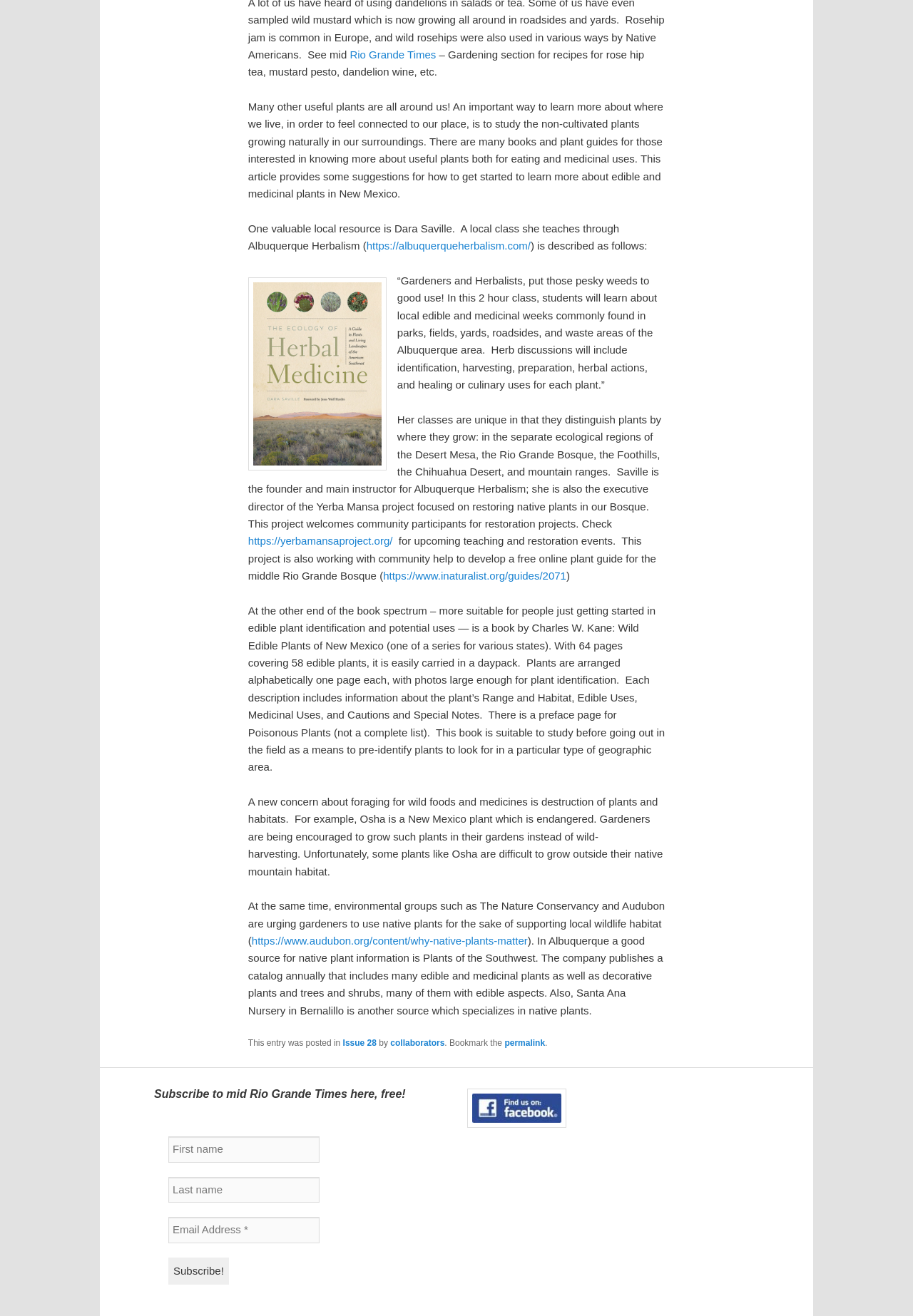What is the name of the local class taught by Dara Saville?
Look at the screenshot and respond with a single word or phrase.

Gardeners and Herbalists